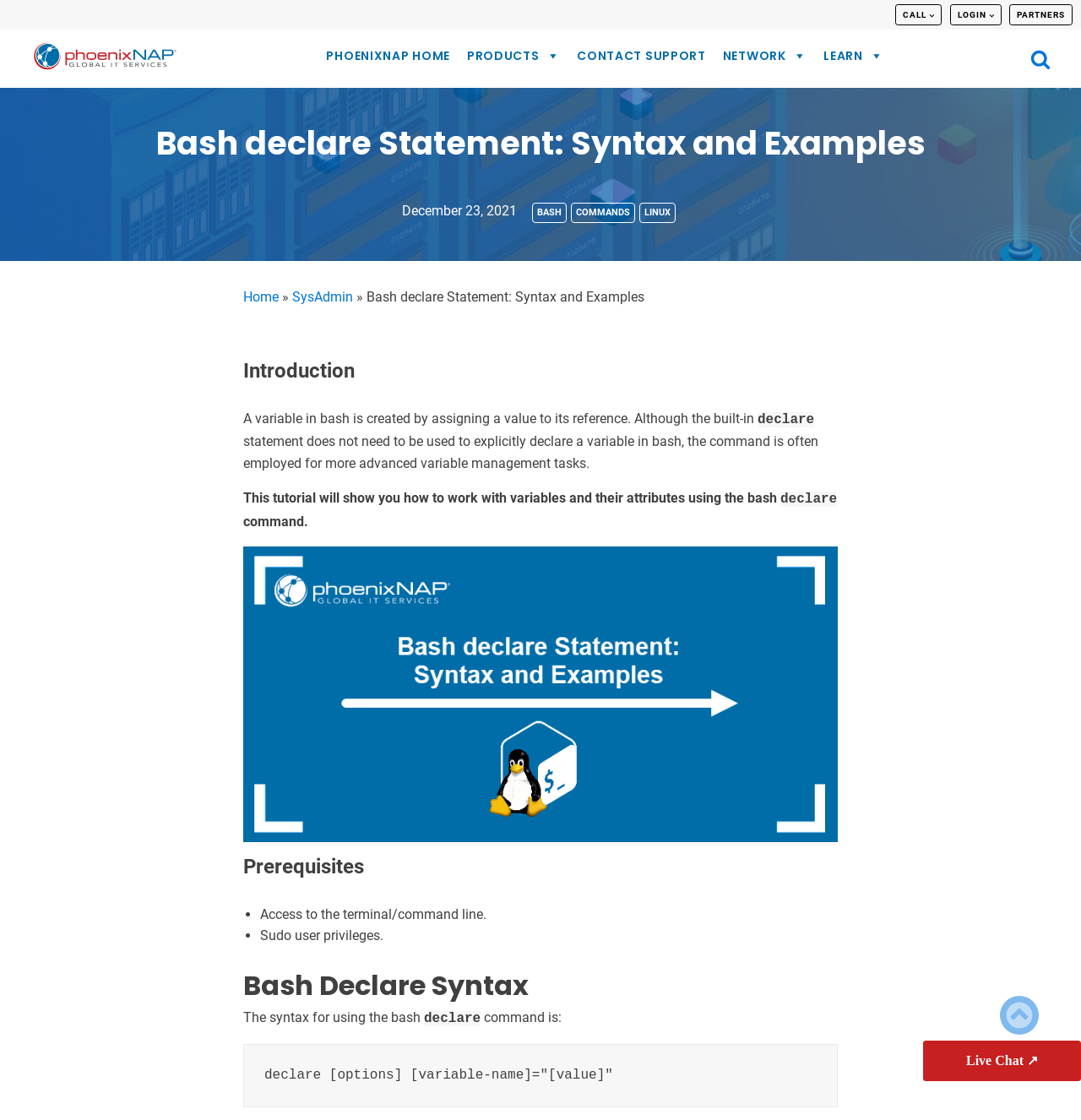Indicate the bounding box coordinates of the clickable region to achieve the following instruction: "Click on the 'Live Chat' button."

[0.854, 0.929, 1.0, 0.965]